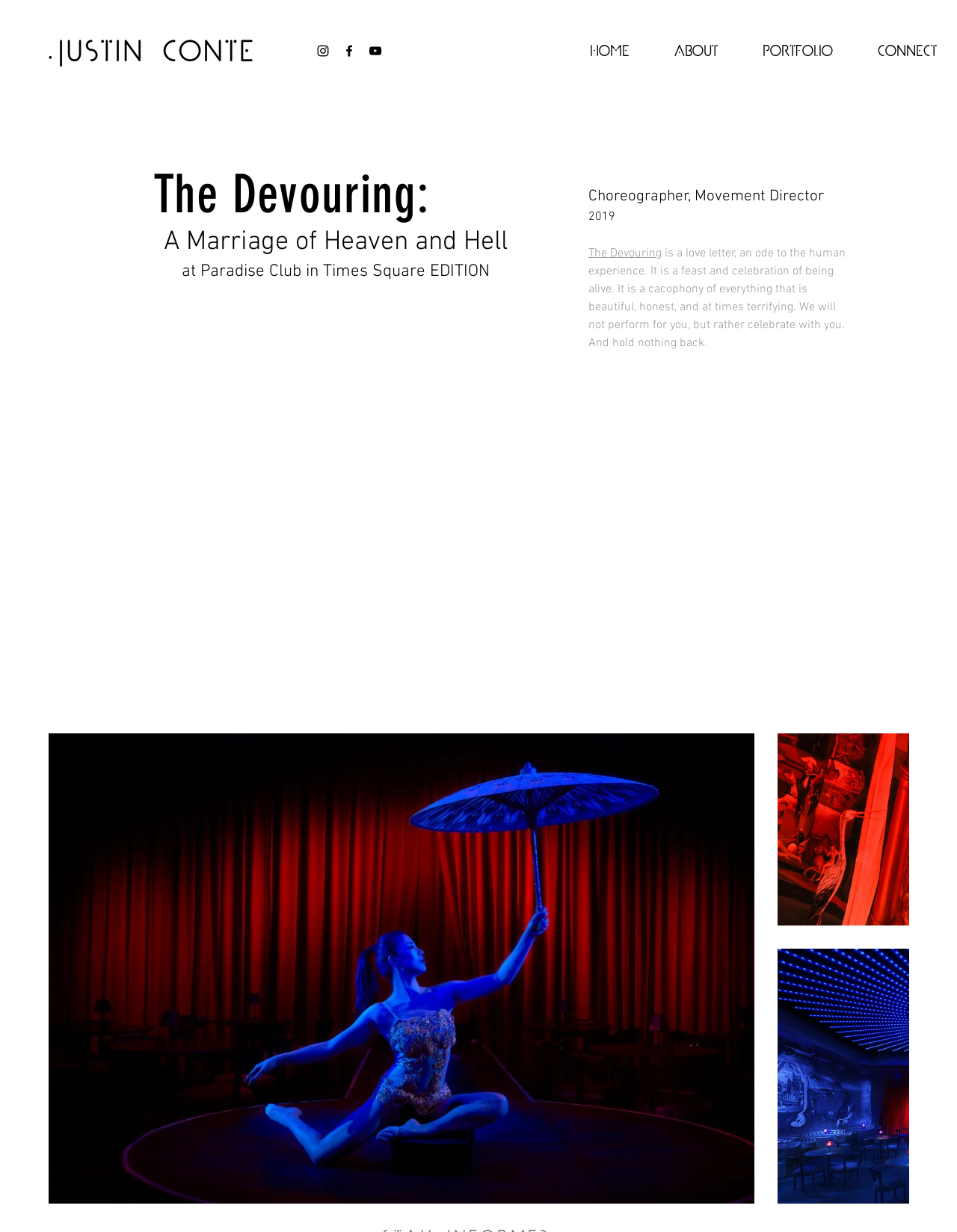Bounding box coordinates are specified in the format (top-left x, top-left y, bottom-right x, bottom-right y). All values are floating point numbers bounded between 0 and 1. Please provide the bounding box coordinate of the region this sentence describes: The Devouring

[0.615, 0.2, 0.691, 0.212]